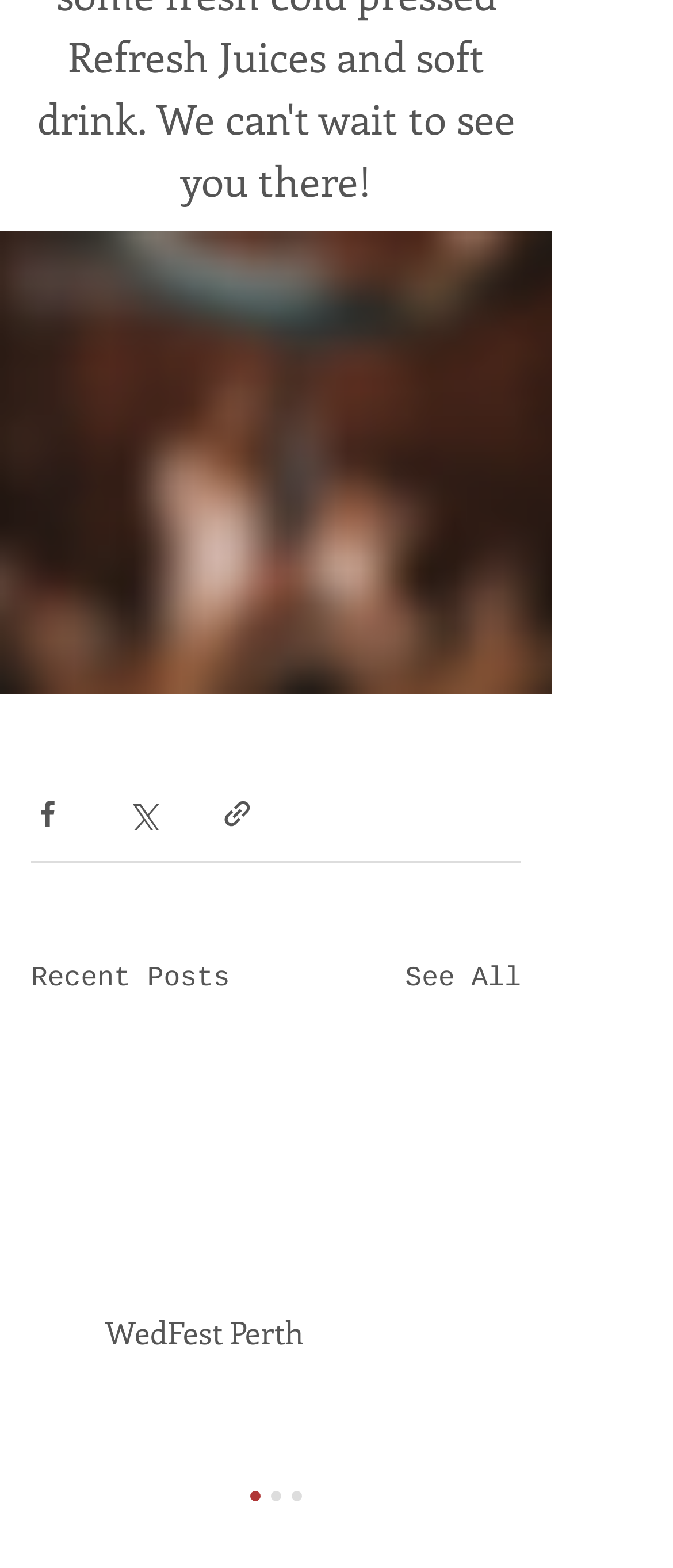Based on the element description WedFest Perth, identify the bounding box coordinates for the UI element. The coordinates should be in the format (top-left x, top-left y, bottom-right x, bottom-right y) and within the 0 to 1 range.

[0.156, 0.837, 0.664, 0.863]